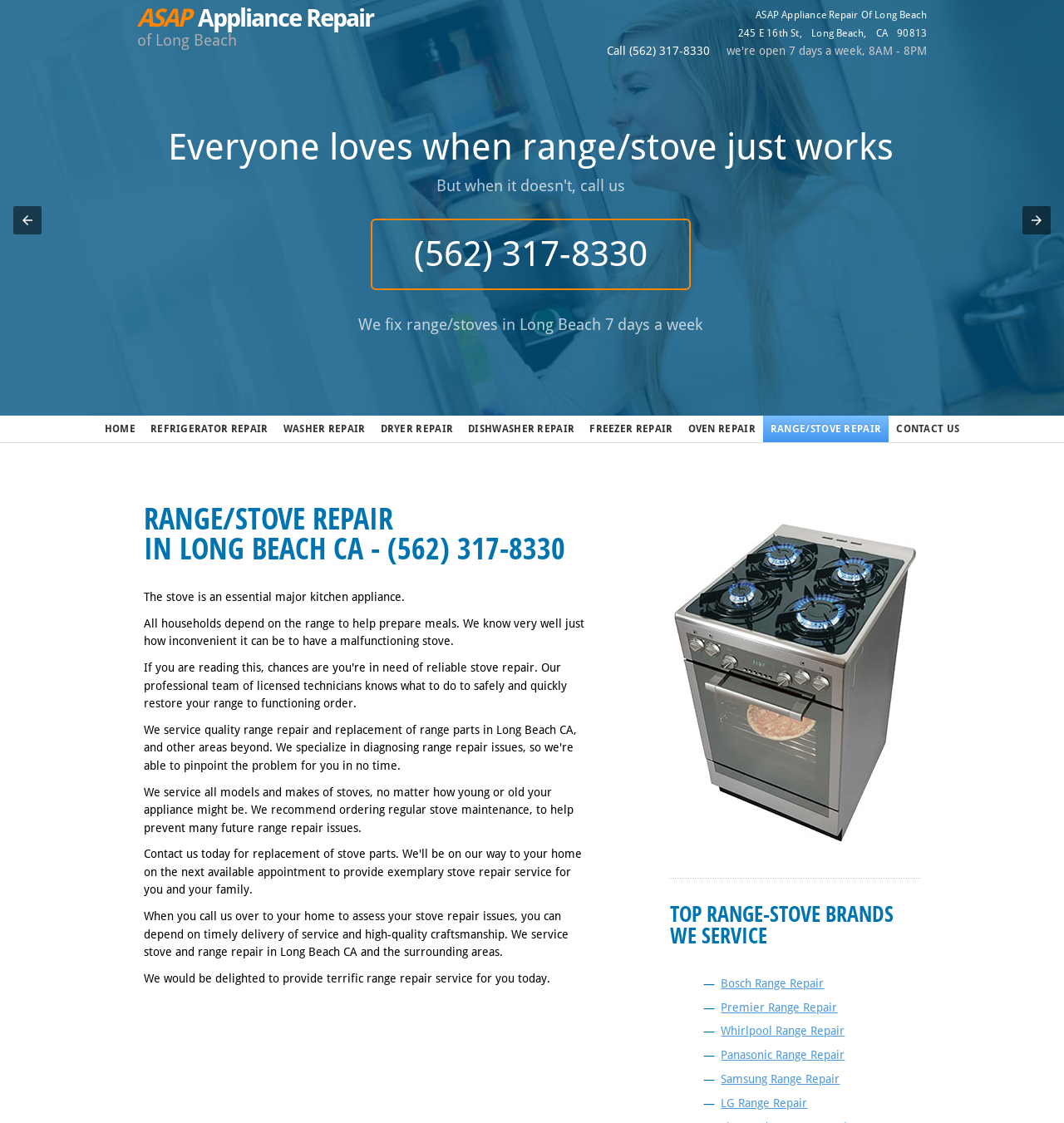Given the description "Foundation for Economic Education", provide the bounding box coordinates of the corresponding UI element.

None